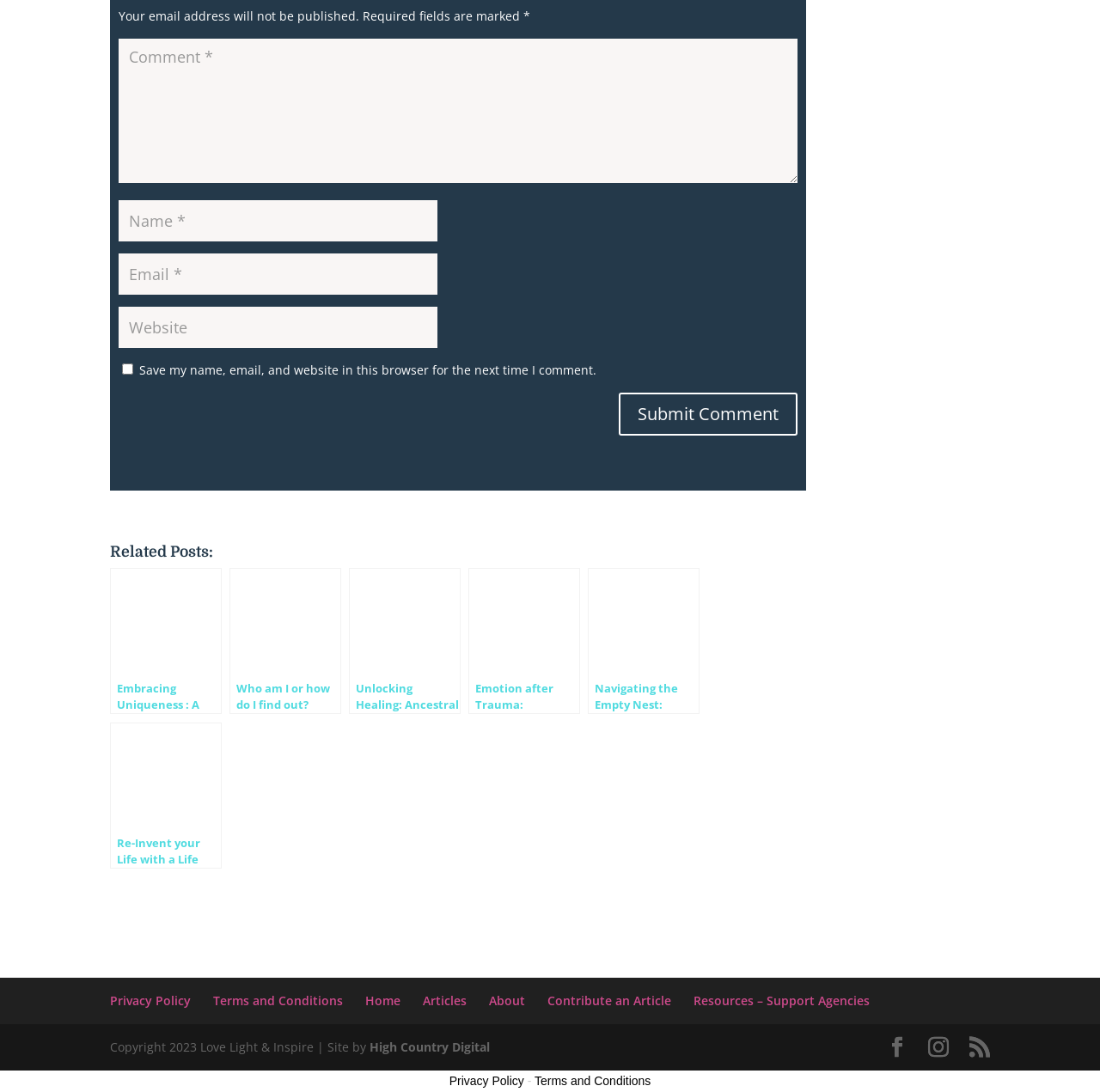Using the provided description Instagram, find the bounding box coordinates for the UI element. Provide the coordinates in (top-left x, top-left y, bottom-right x, bottom-right y) format, ensuring all values are between 0 and 1.

[0.844, 0.95, 0.862, 0.969]